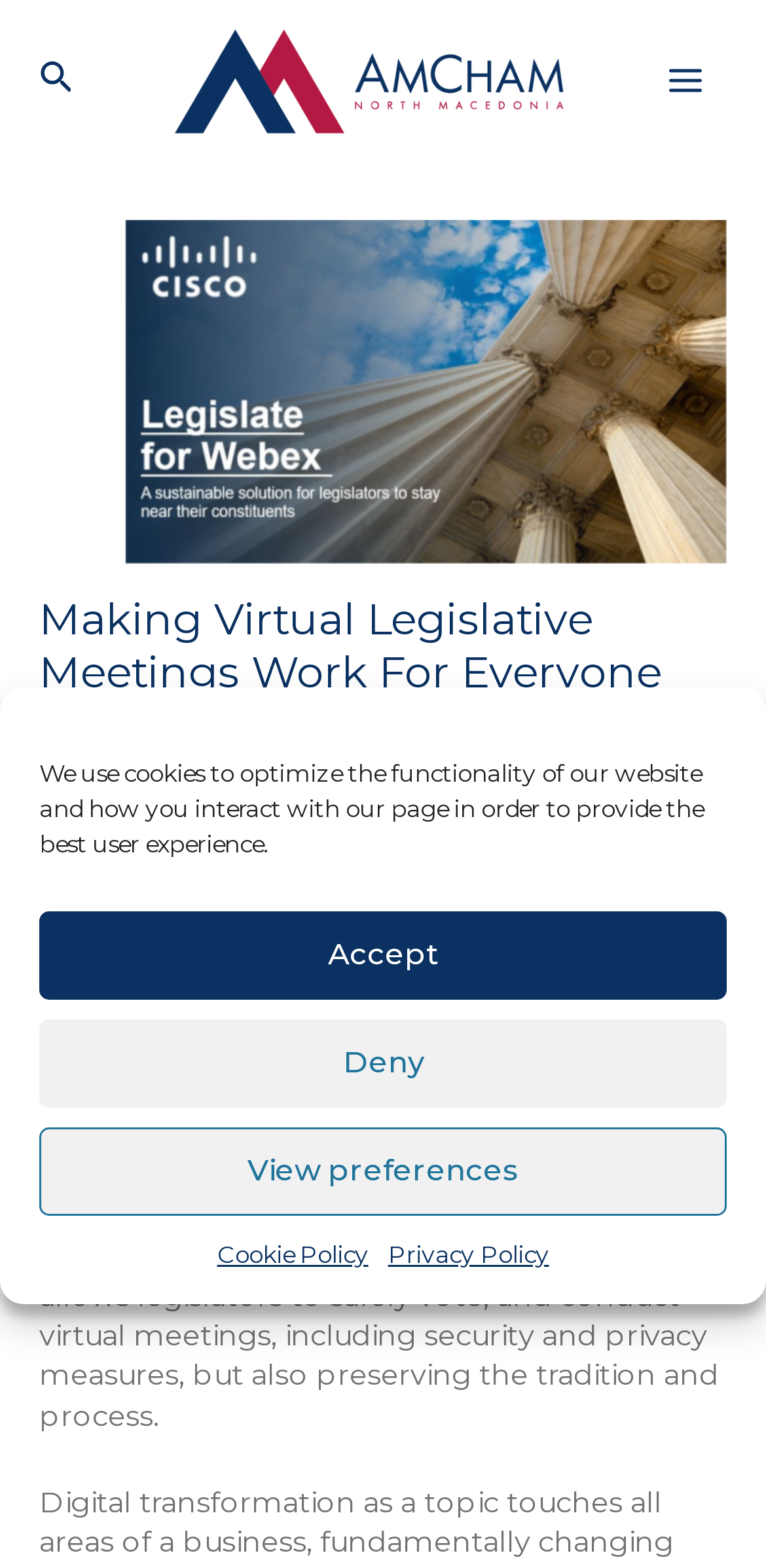Predict the bounding box for the UI component with the following description: "Main Menu".

[0.841, 0.025, 0.949, 0.078]